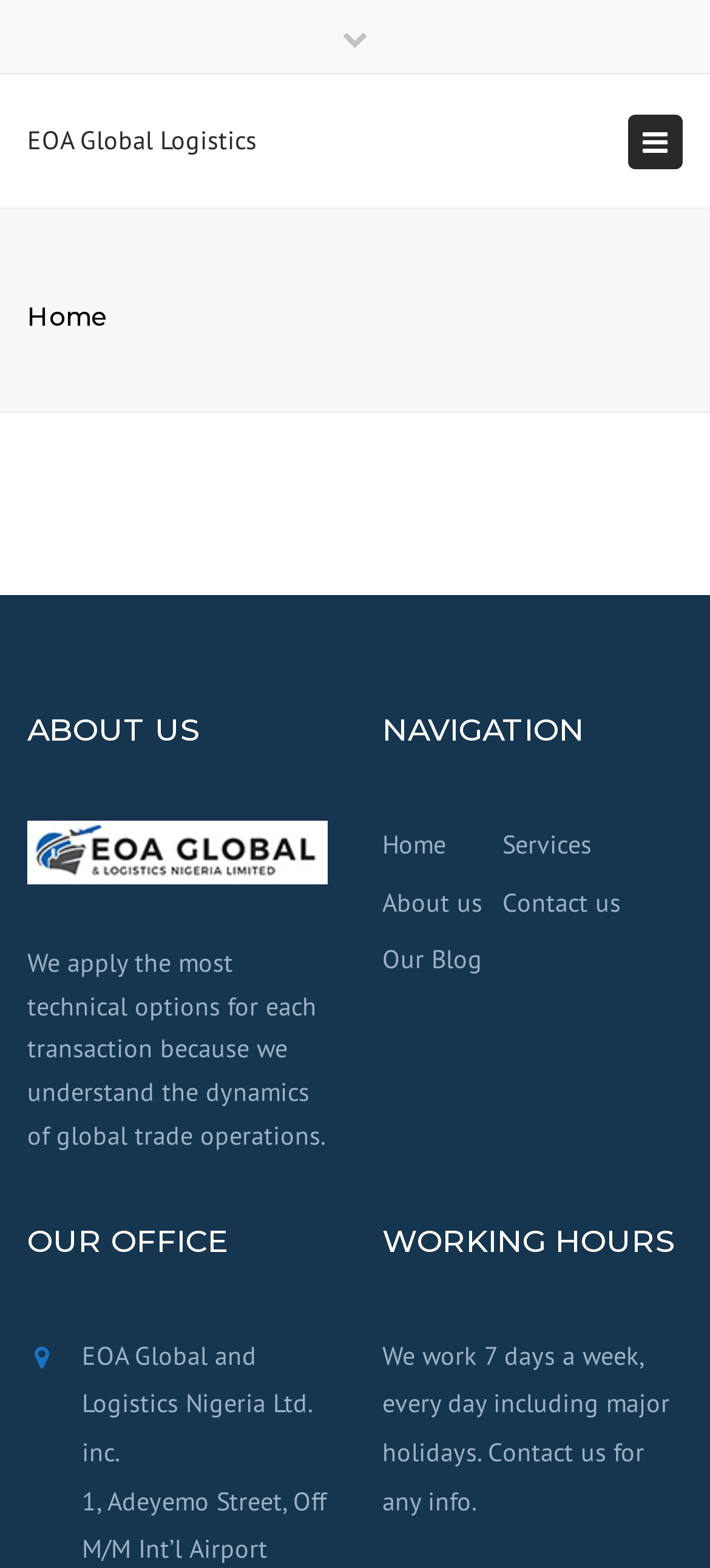Using the description "Contact us", locate and provide the bounding box of the UI element.

[0.708, 0.56, 0.877, 0.591]